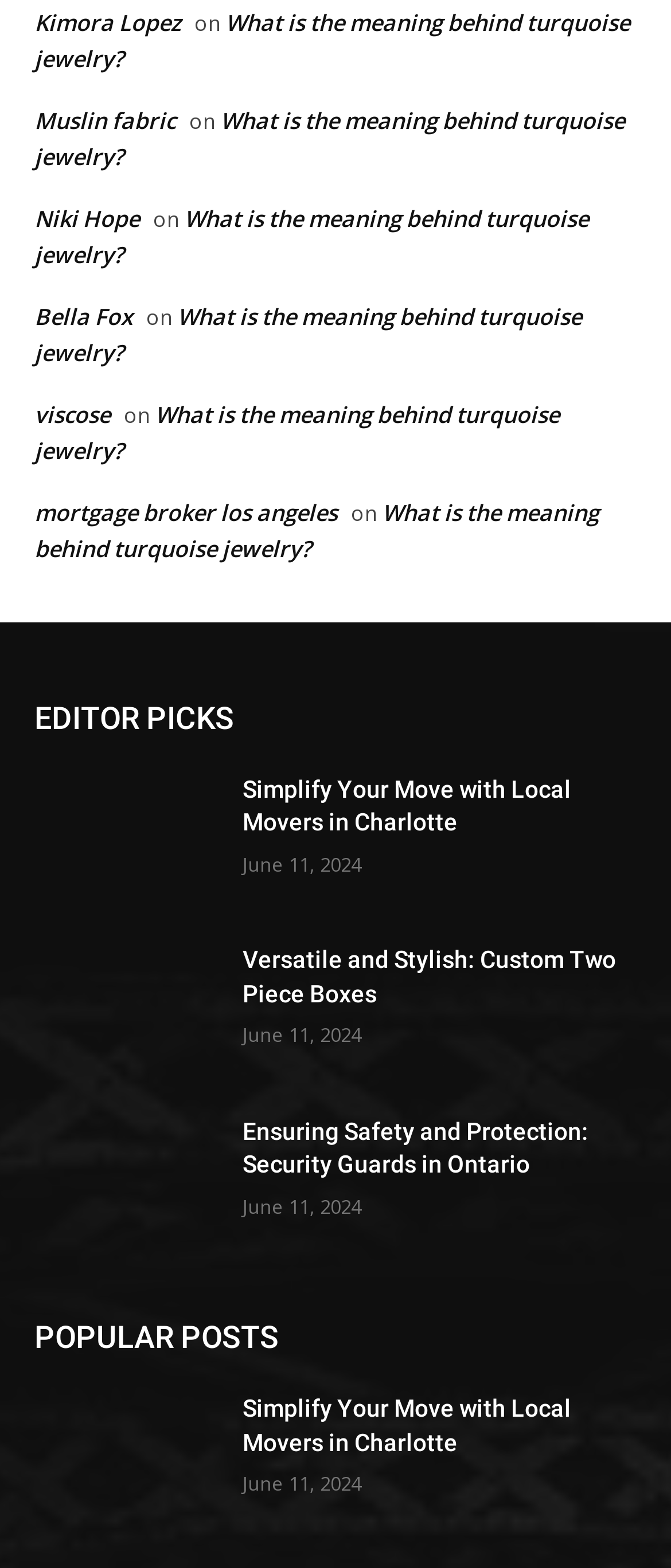What is the date of the posts listed?
Please respond to the question with as much detail as possible.

By examining the time elements associated with each post, we can see that the date of the posts listed is June 11, 2024. This date is consistently mentioned across all the posts.